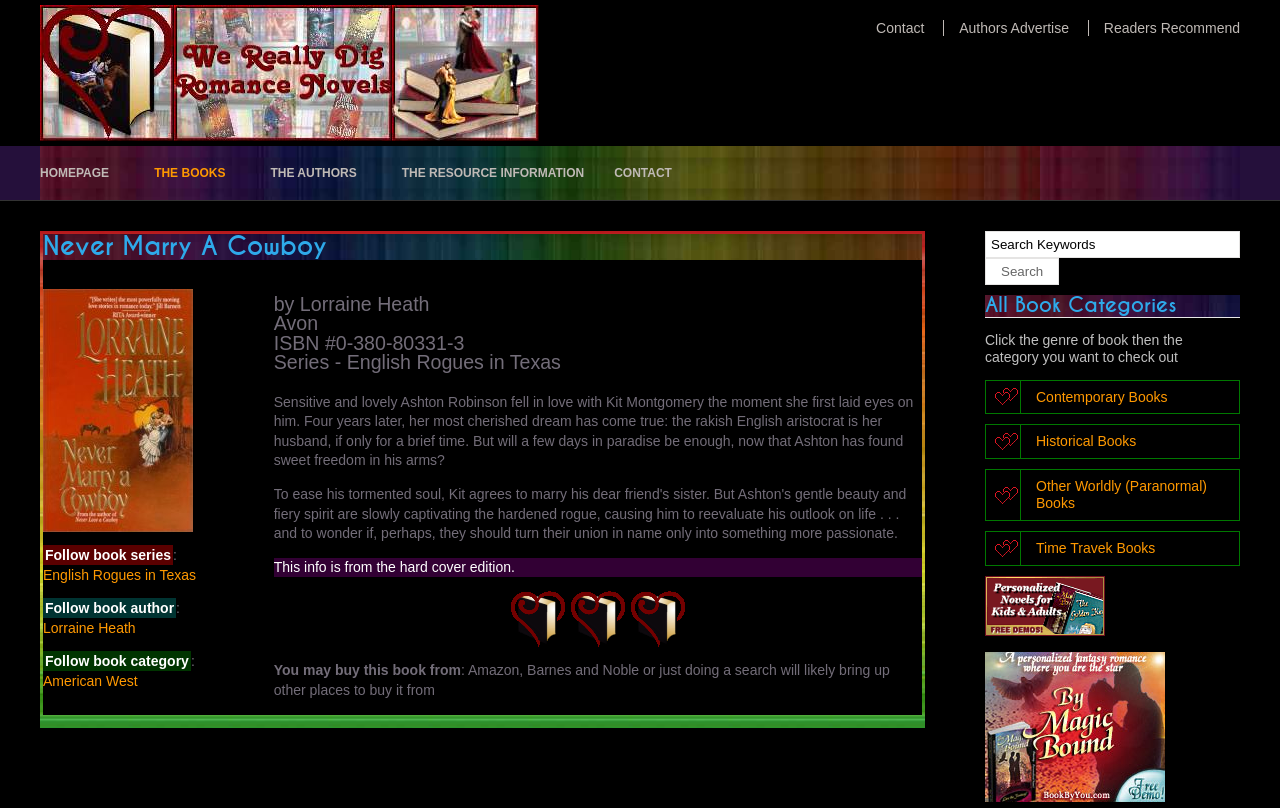Respond with a single word or phrase to the following question:
What is the series of the book?

English Rogues in Texas